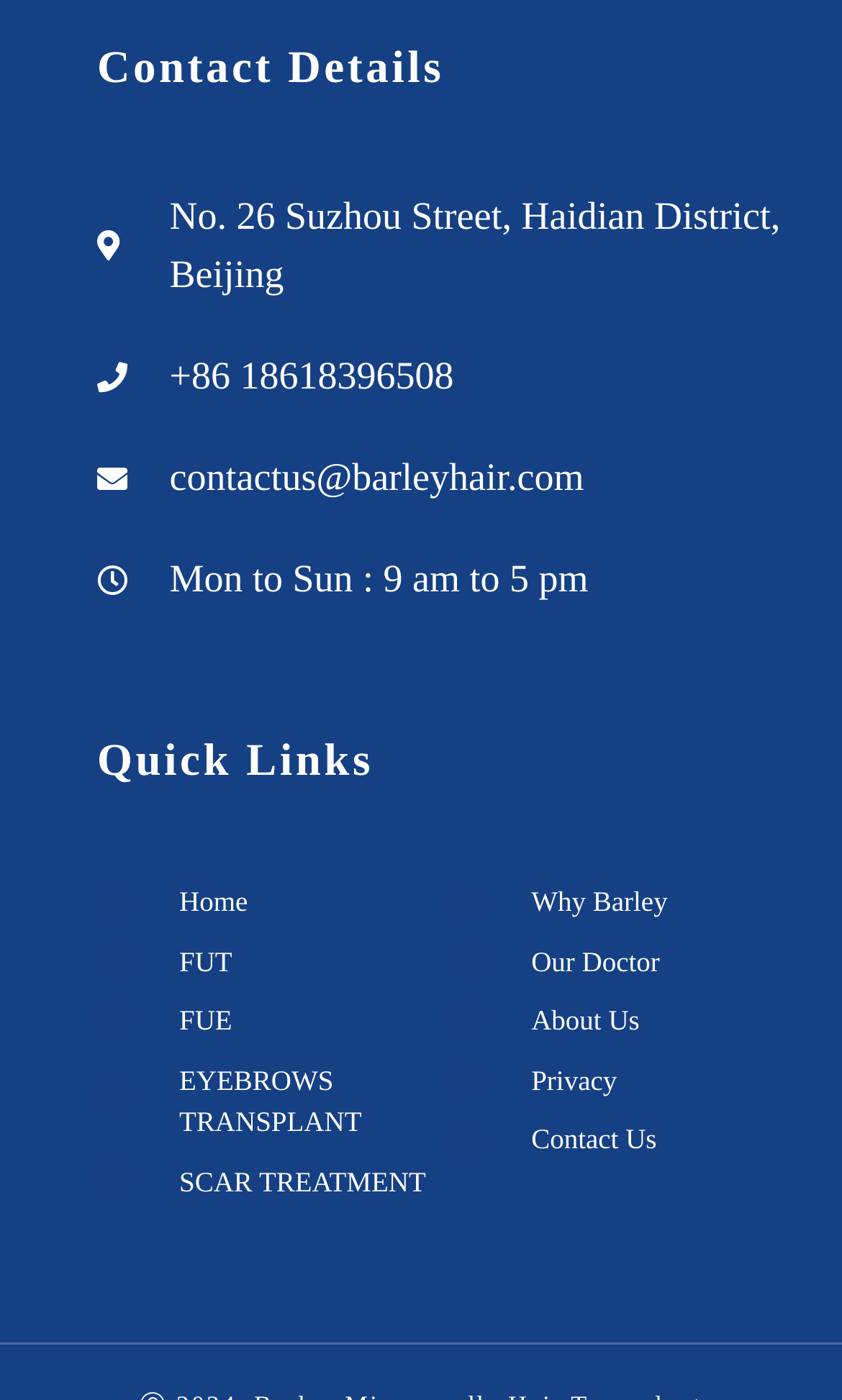Extract the bounding box coordinates for the UI element described as: "Privacy".

[0.533, 0.756, 0.952, 0.787]